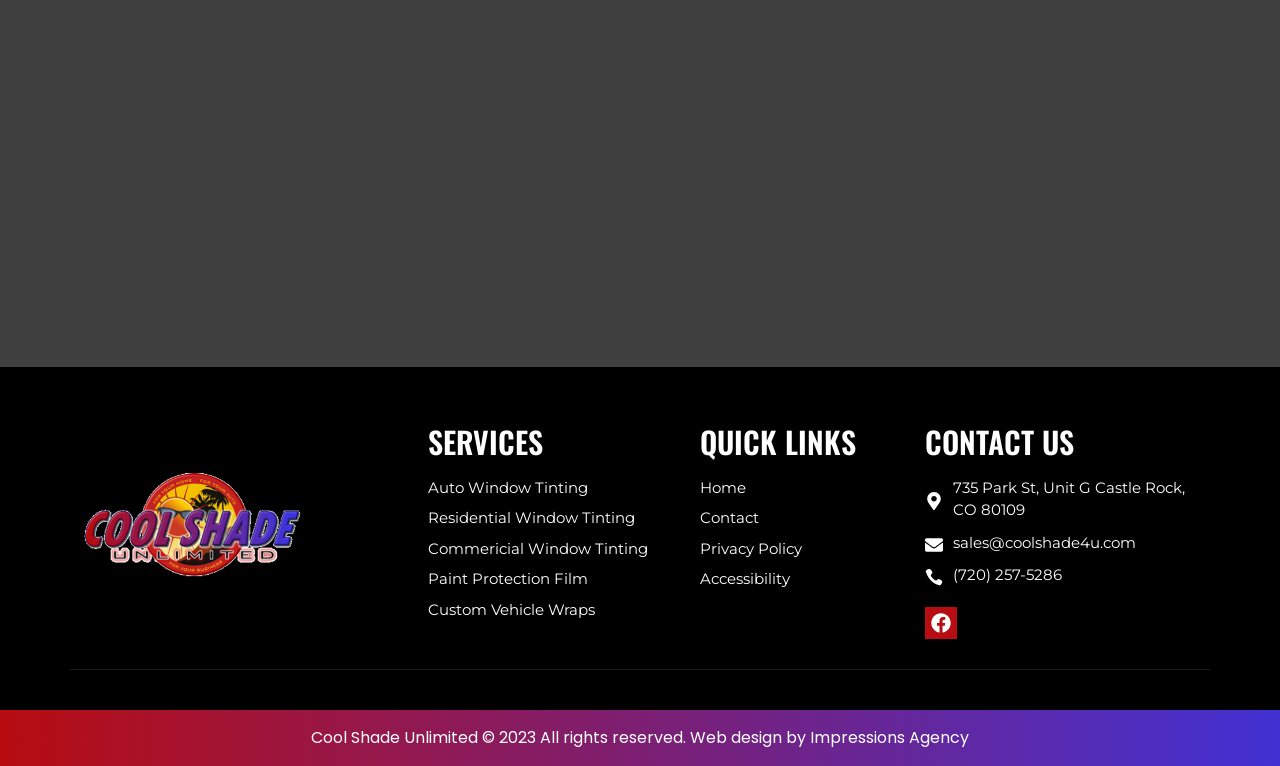How many services are listed?
Please provide a comprehensive answer based on the contents of the image.

The services are listed under the 'SERVICES' heading, and there are 5 links: 'Auto Window Tinting', 'Residential Window Tinting', 'Commericial Window Tinting', 'Paint Protection Film', and 'Custom Vehicle Wraps'.